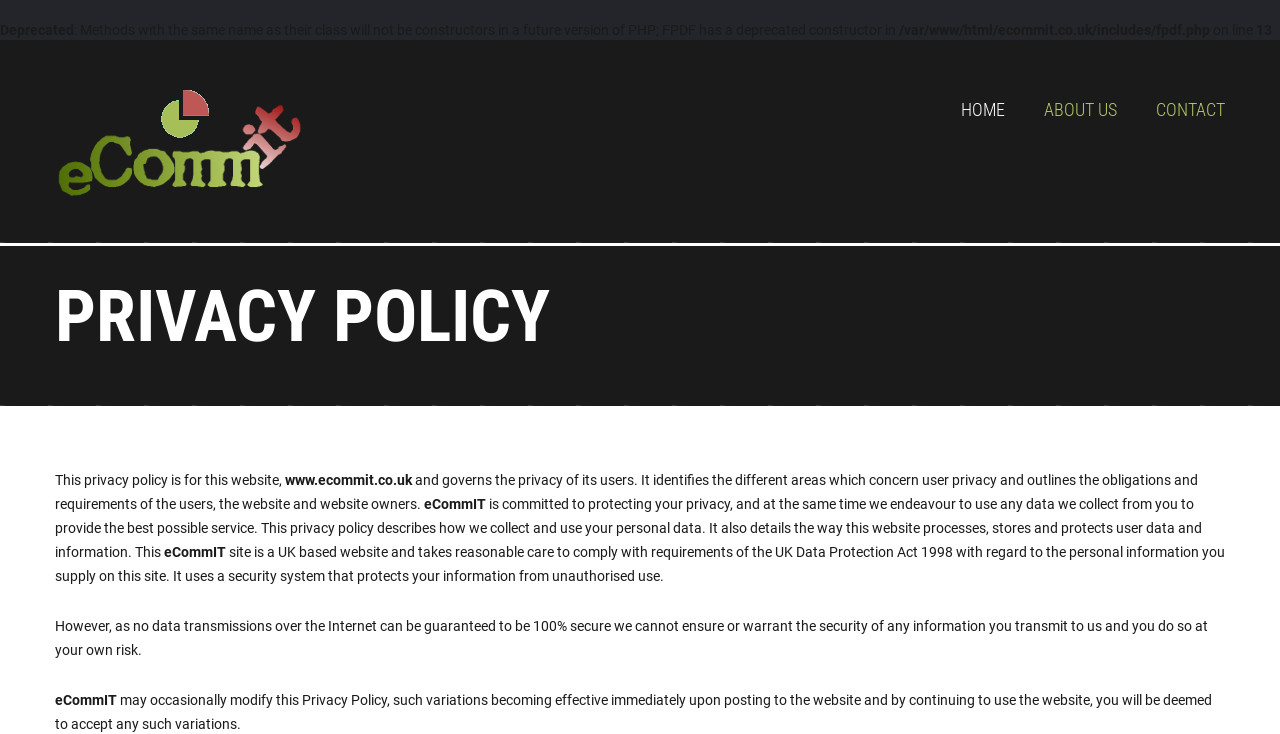Given the element description "About Us" in the screenshot, predict the bounding box coordinates of that UI element.

[0.816, 0.135, 0.873, 0.163]